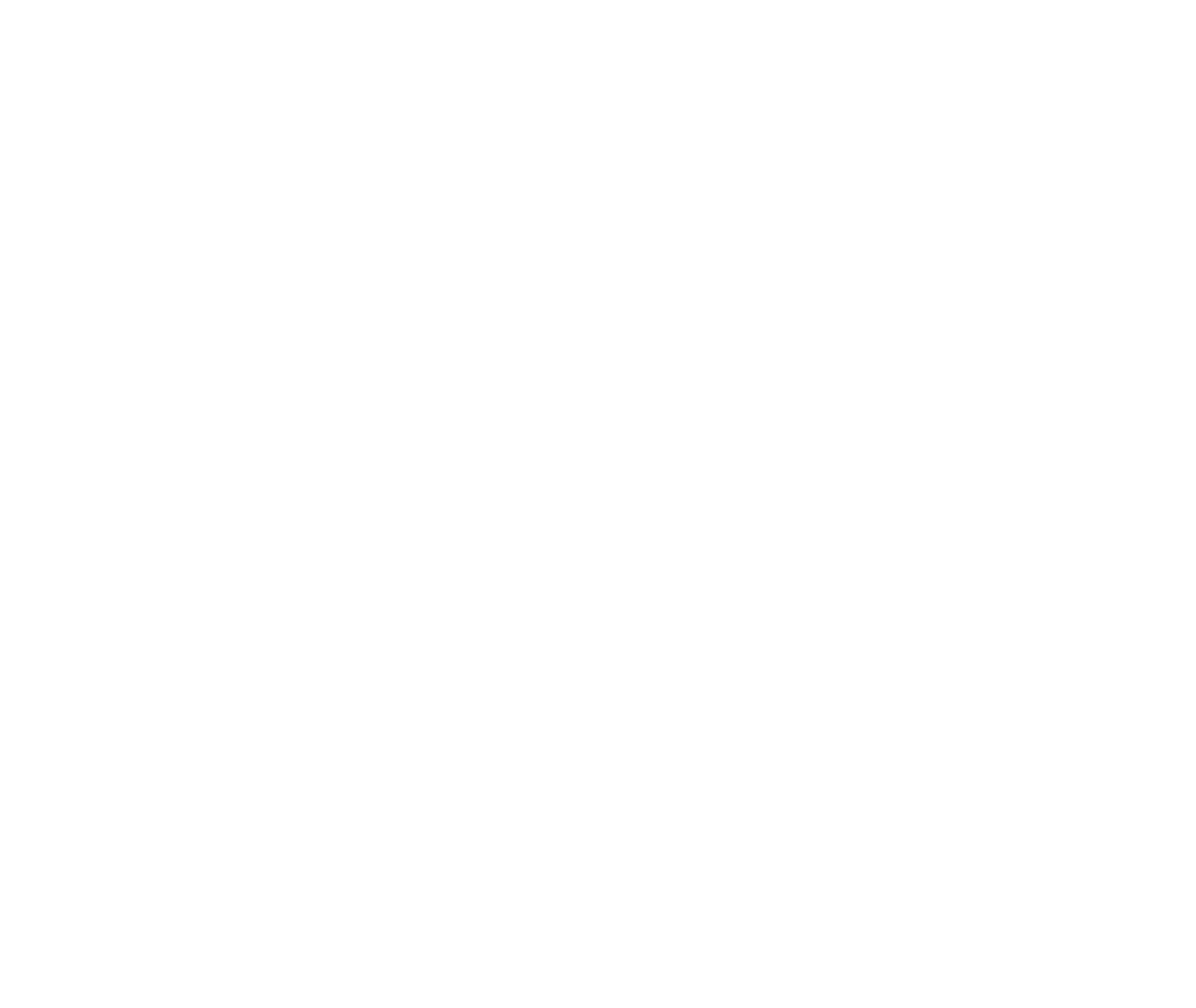Show the bounding box coordinates of the element that should be clicked to complete the task: "Click on ABOUT US".

[0.488, 0.443, 0.718, 0.462]